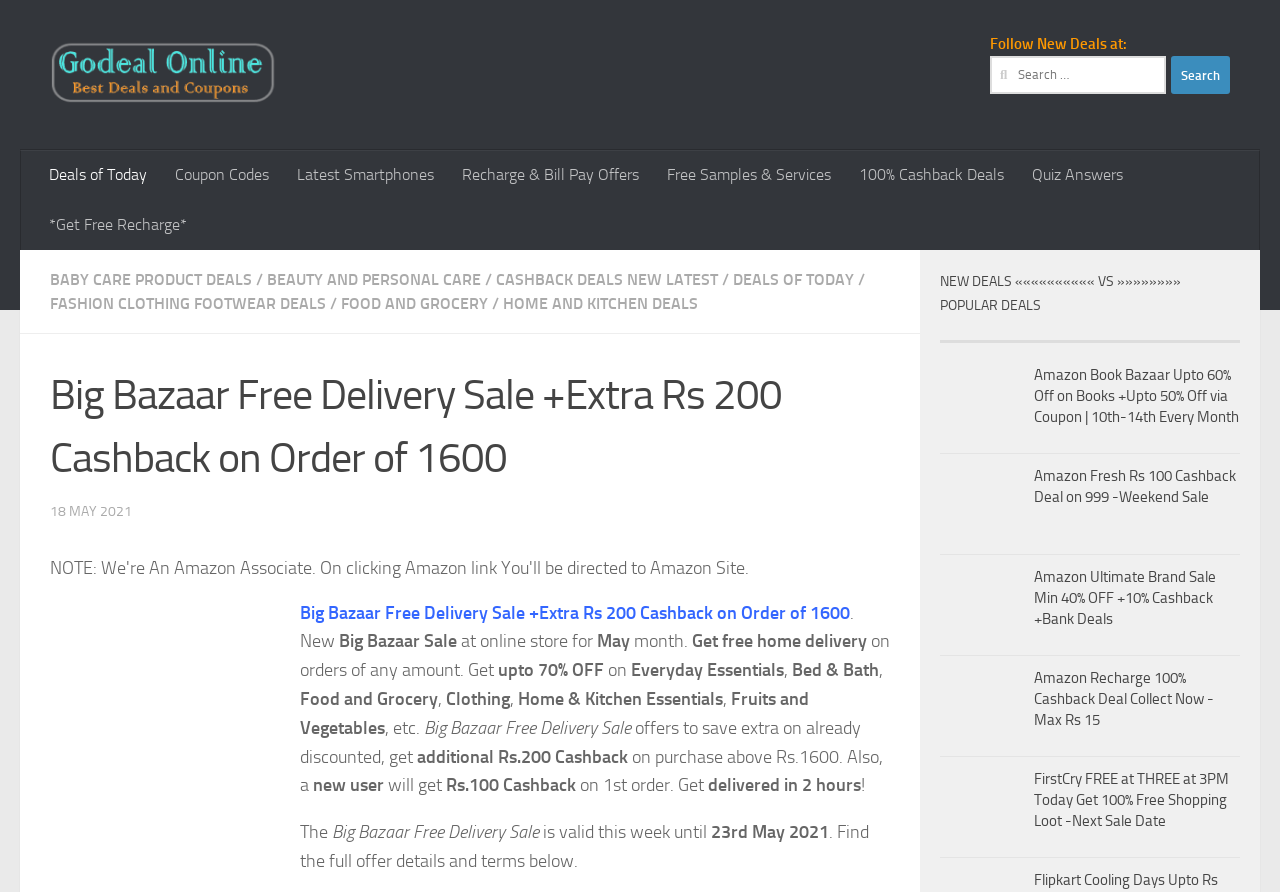Locate the bounding box coordinates of the clickable area needed to fulfill the instruction: "Check out Deals of Today".

[0.027, 0.168, 0.126, 0.224]